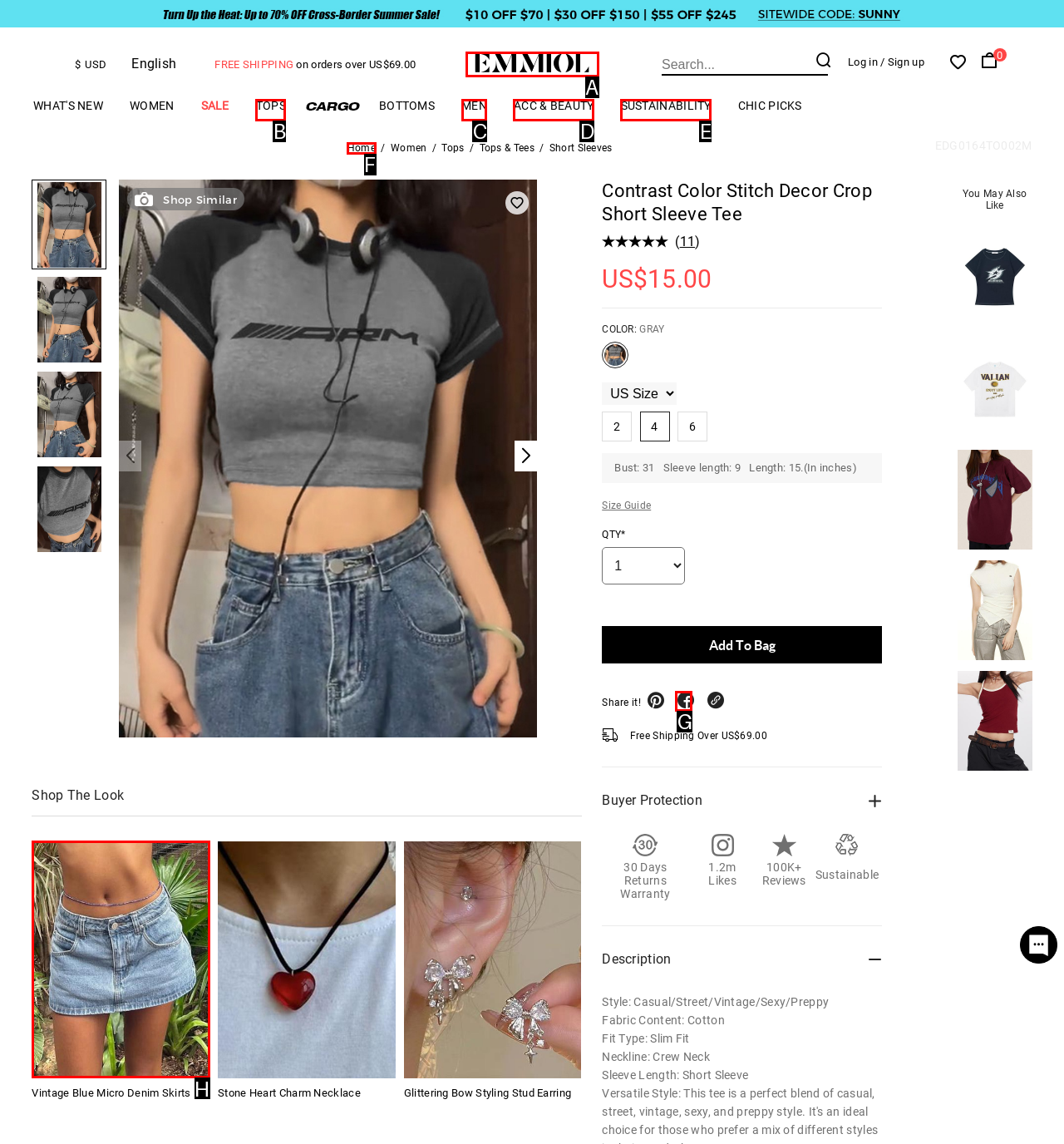Which lettered UI element aligns with this description: parent_node: $USD
Provide your answer using the letter from the available choices.

A